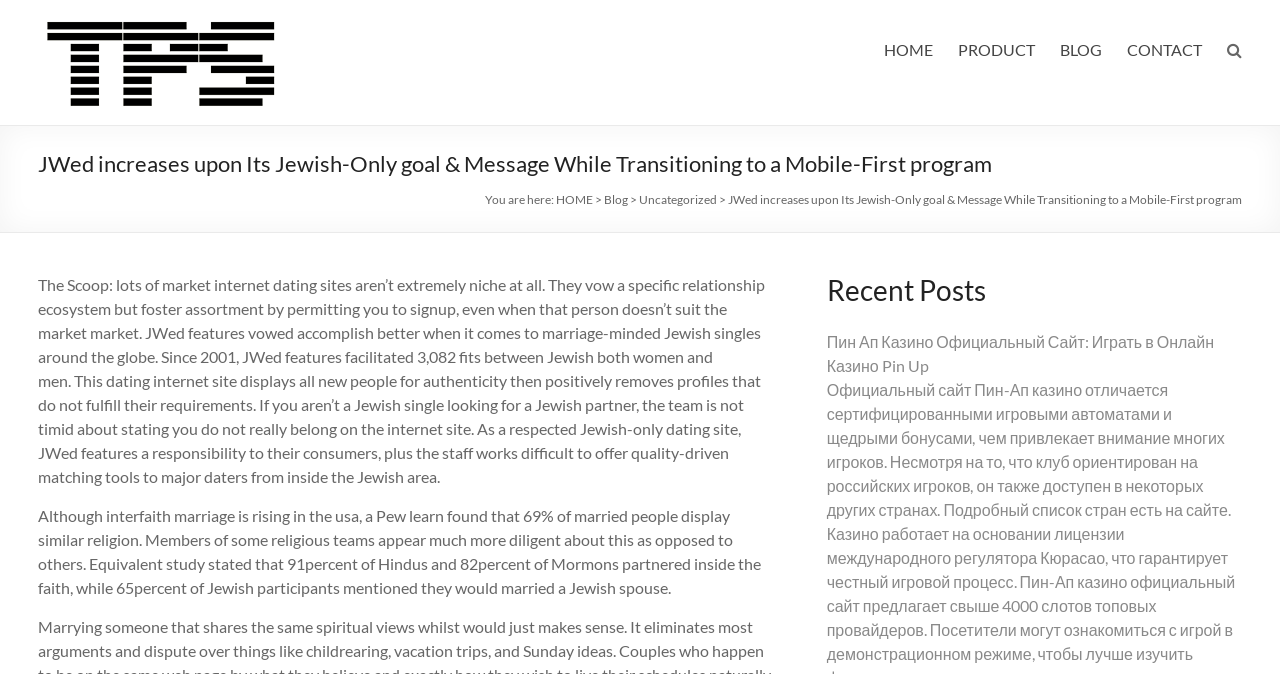Please predict the bounding box coordinates of the element's region where a click is necessary to complete the following instruction: "Read about JWed's Jewish-Only goal". The coordinates should be represented by four float numbers between 0 and 1, i.e., [left, top, right, bottom].

[0.03, 0.408, 0.598, 0.721]